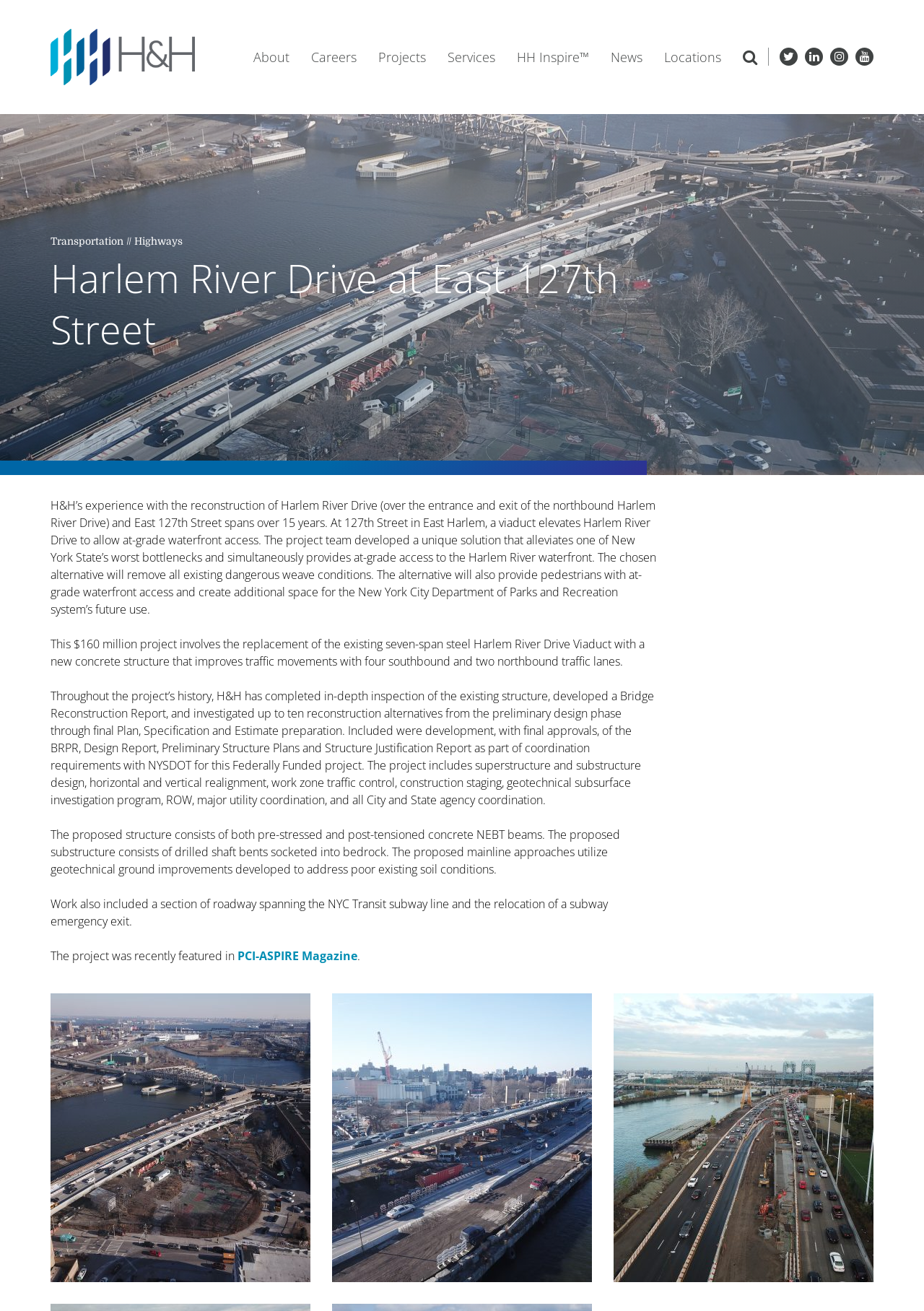Identify the bounding box for the UI element described as: "HH Inspire™". The coordinates should be four float numbers between 0 and 1, i.e., [left, top, right, bottom].

[0.559, 0.035, 0.638, 0.052]